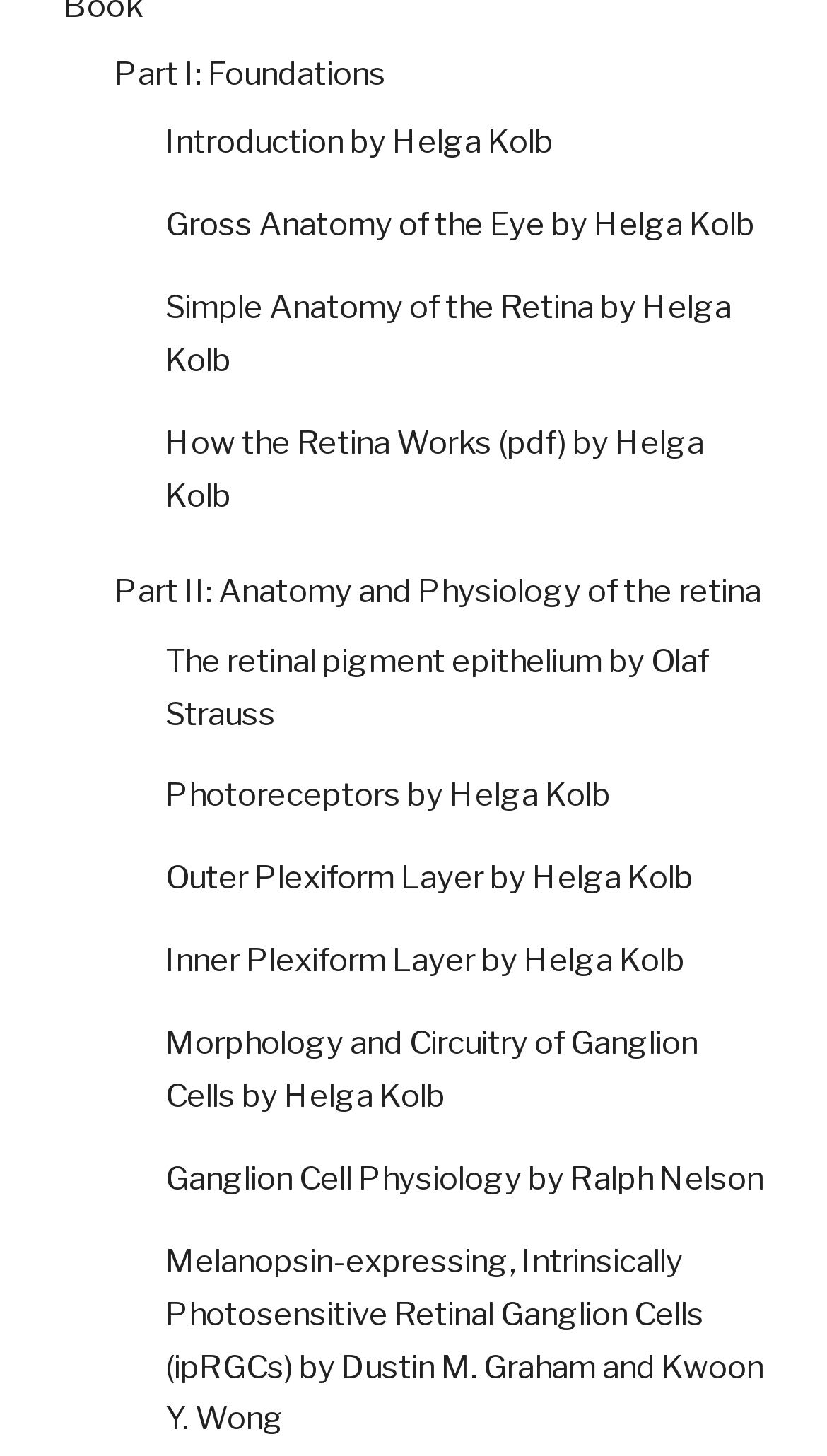Please pinpoint the bounding box coordinates for the region I should click to adhere to this instruction: "Search for products".

None